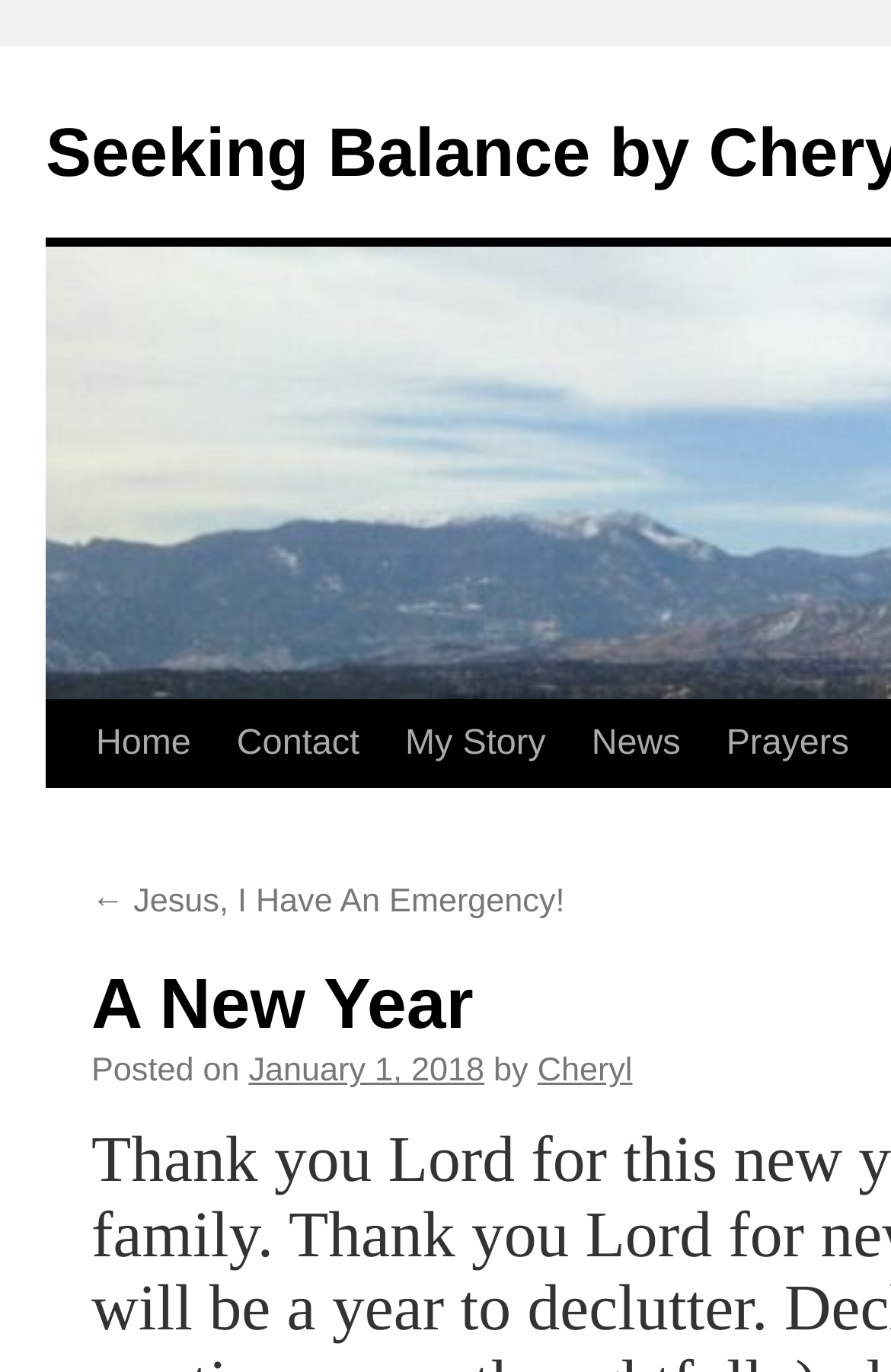Locate the bounding box coordinates of the UI element described by: "News". The bounding box coordinates should consist of four float numbers between 0 and 1, i.e., [left, top, right, bottom].

[0.571, 0.511, 0.706, 0.574]